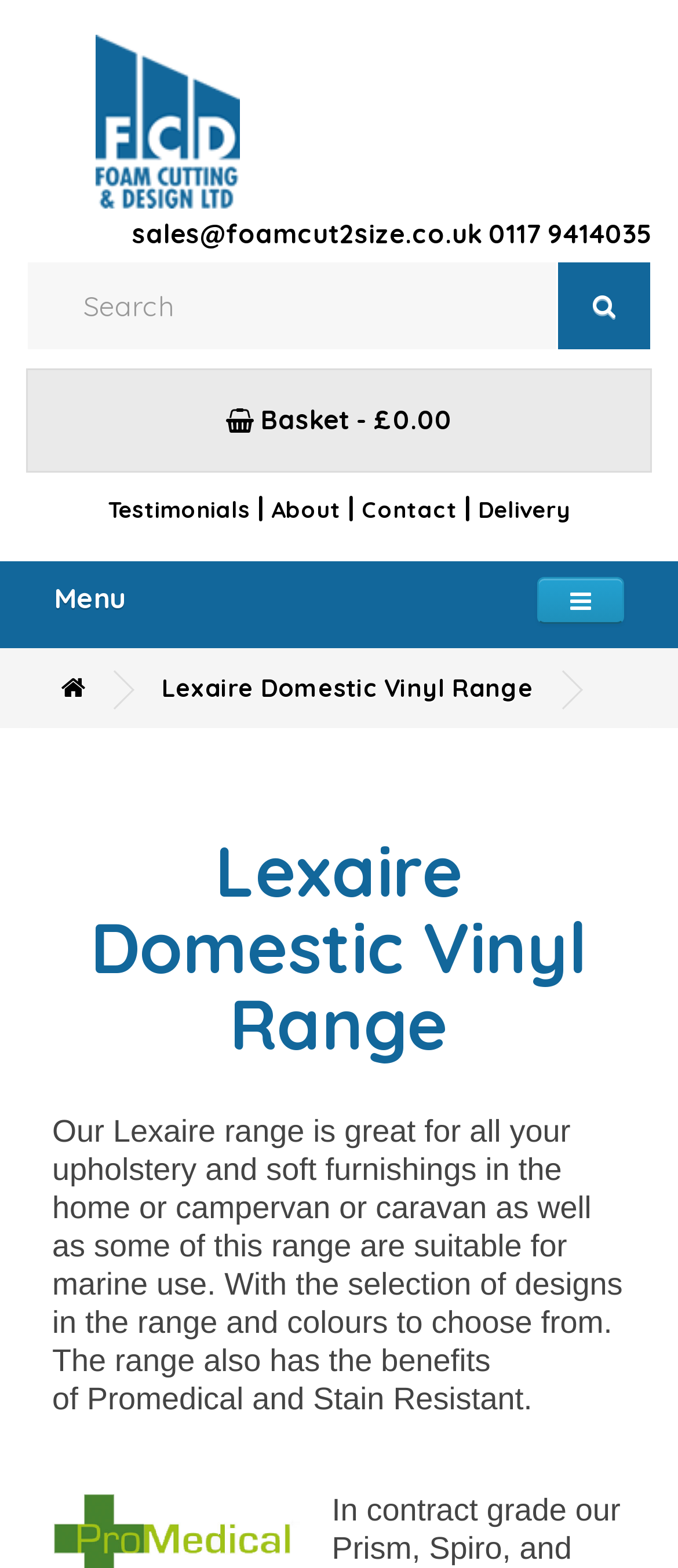Highlight the bounding box coordinates of the element you need to click to perform the following instruction: "Click on the company logo."

[0.141, 0.022, 0.354, 0.133]